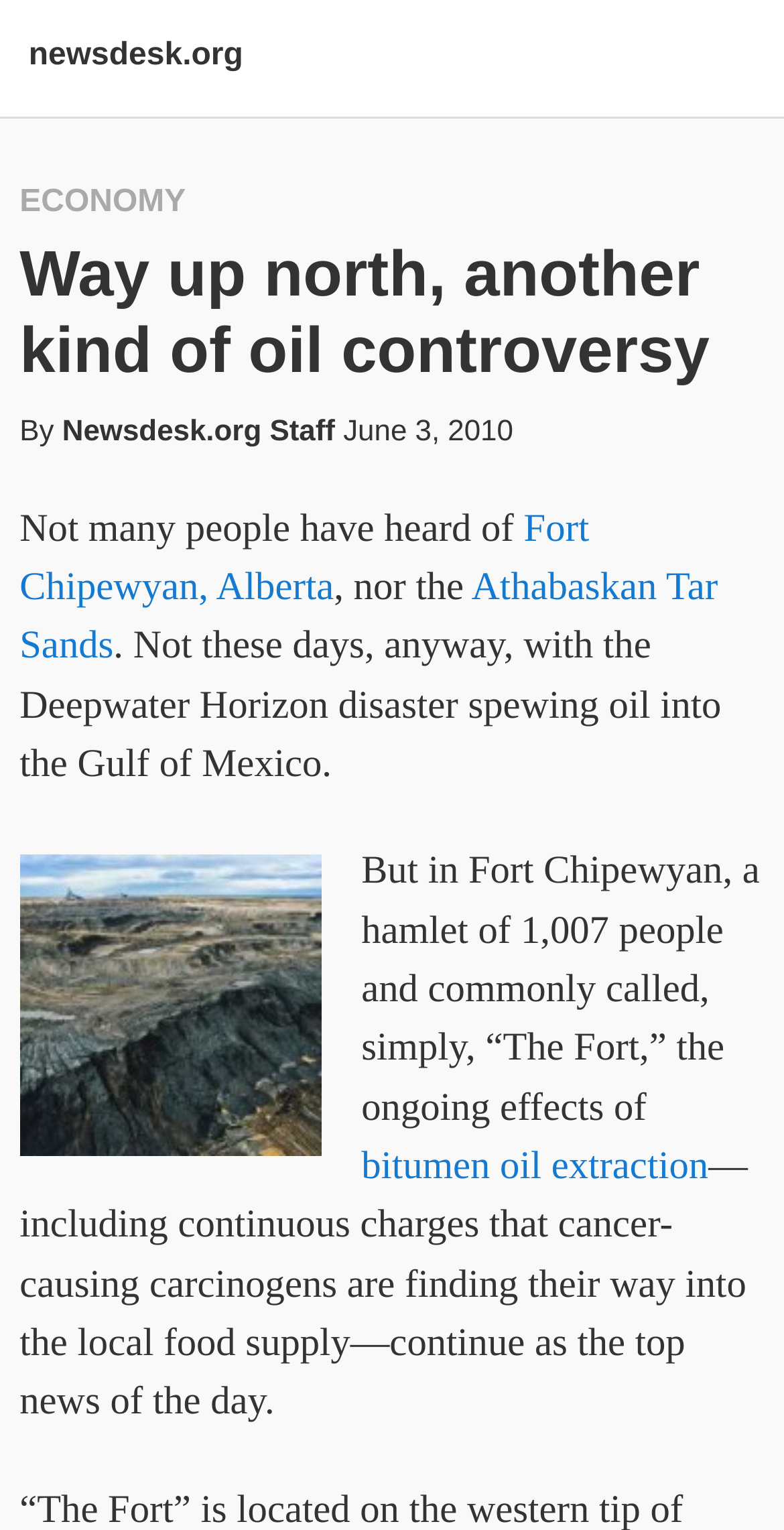Provide a thorough summary of the webpage.

The webpage appears to be a news article discussing the Athabaskan Tar Sands and its effects on Fort Chipewyan, Alberta. At the top of the page, there is a header section with a link to "newsdesk.org" and three headings: "ECONOMY", the article title "Way up north, another kind of oil controversy", and the author and date information "By Newsdesk.org StaffJune 3, 2010".

Below the header section, the article begins with a paragraph of text that introduces the topic, mentioning that not many people have heard of Fort Chipewyan or the Athabaskan Tar Sands. This paragraph contains links to "Fort Chipewyan, Alberta" and "Athabaskan Tar Sands". The text continues to discuss the effects of the oil extraction, including the presence of cancer-causing carcinogens in the local food supply.

To the right of the first paragraph, there is an image. Below the image, the article continues with another paragraph of text, discussing the ongoing effects of bitumen oil extraction in Fort Chipewyan. This paragraph contains a link to "bitumen oil extraction".

There are a total of 5 links on the page, including the link to "newsdesk.org" at the top, and 4 links within the article text. There is also 1 image on the page, located to the right of the first paragraph.